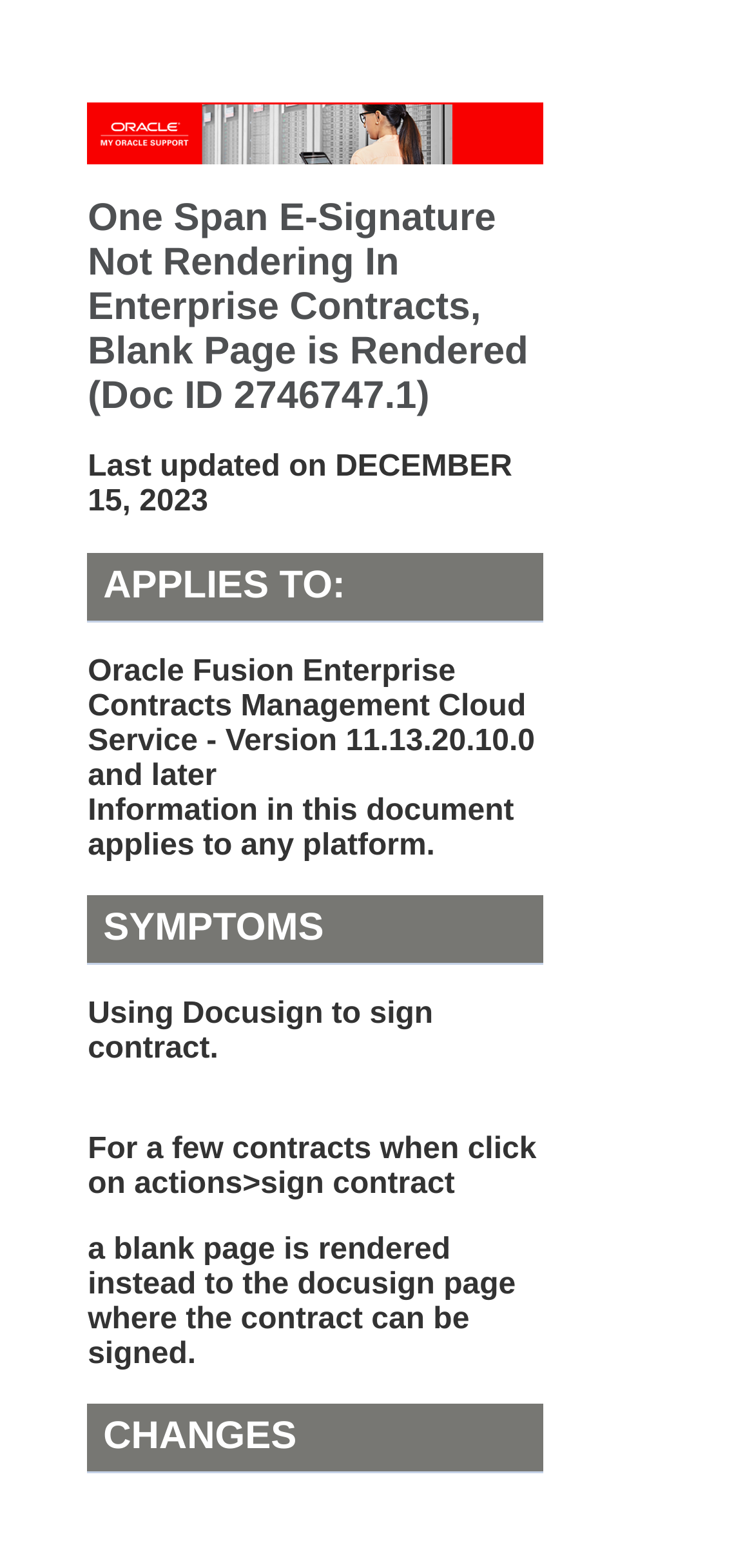Locate and extract the text of the main heading on the webpage.

One Span E-Signature Not Rendering In Enterprise Contracts, Blank Page is Rendered (Doc ID 2746747.1)